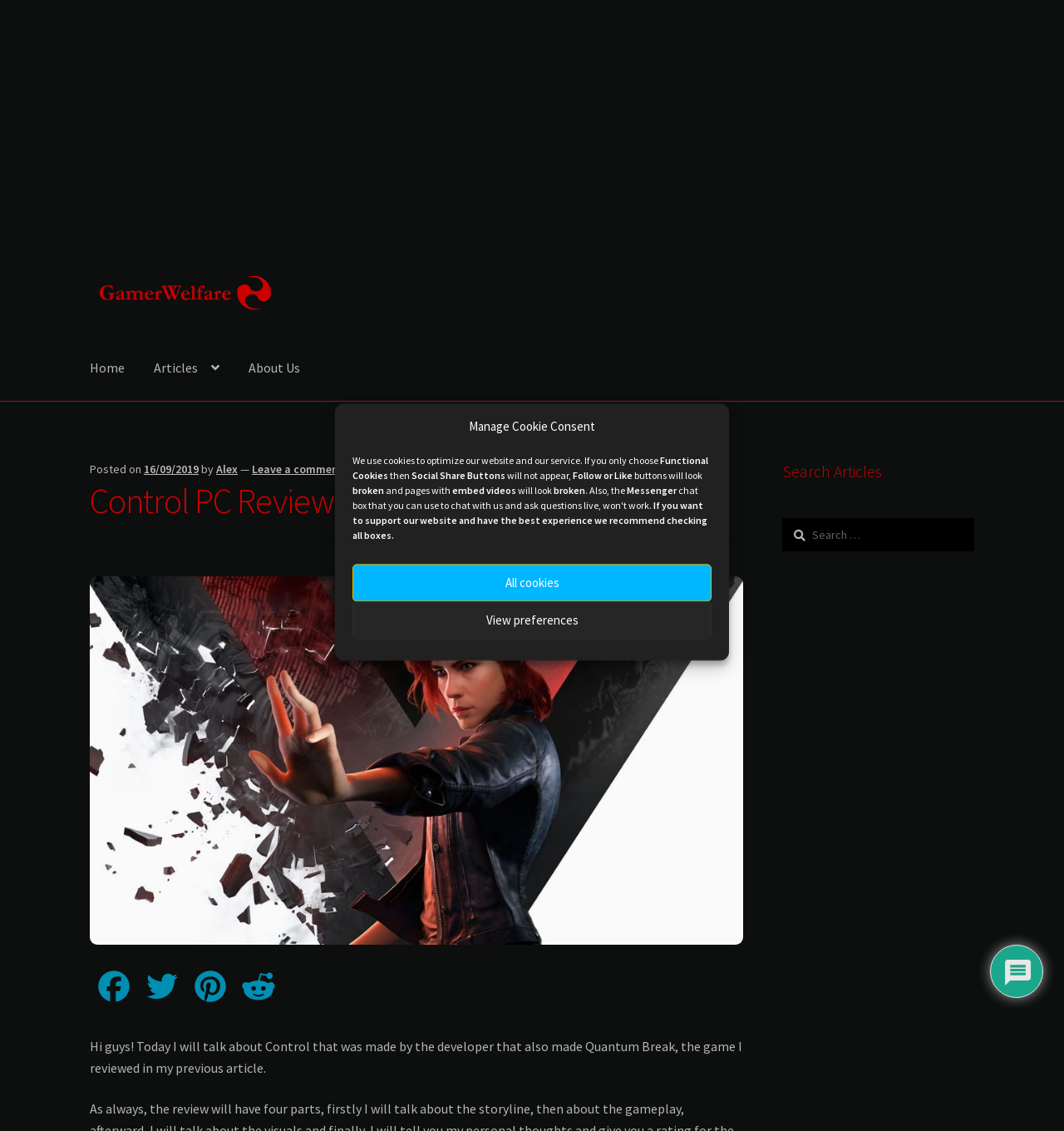Please provide the bounding box coordinates for the element that needs to be clicked to perform the following instruction: "Visit the 'Home' page". The coordinates should be given as four float numbers between 0 and 1, i.e., [left, top, right, bottom].

[0.072, 0.297, 0.13, 0.354]